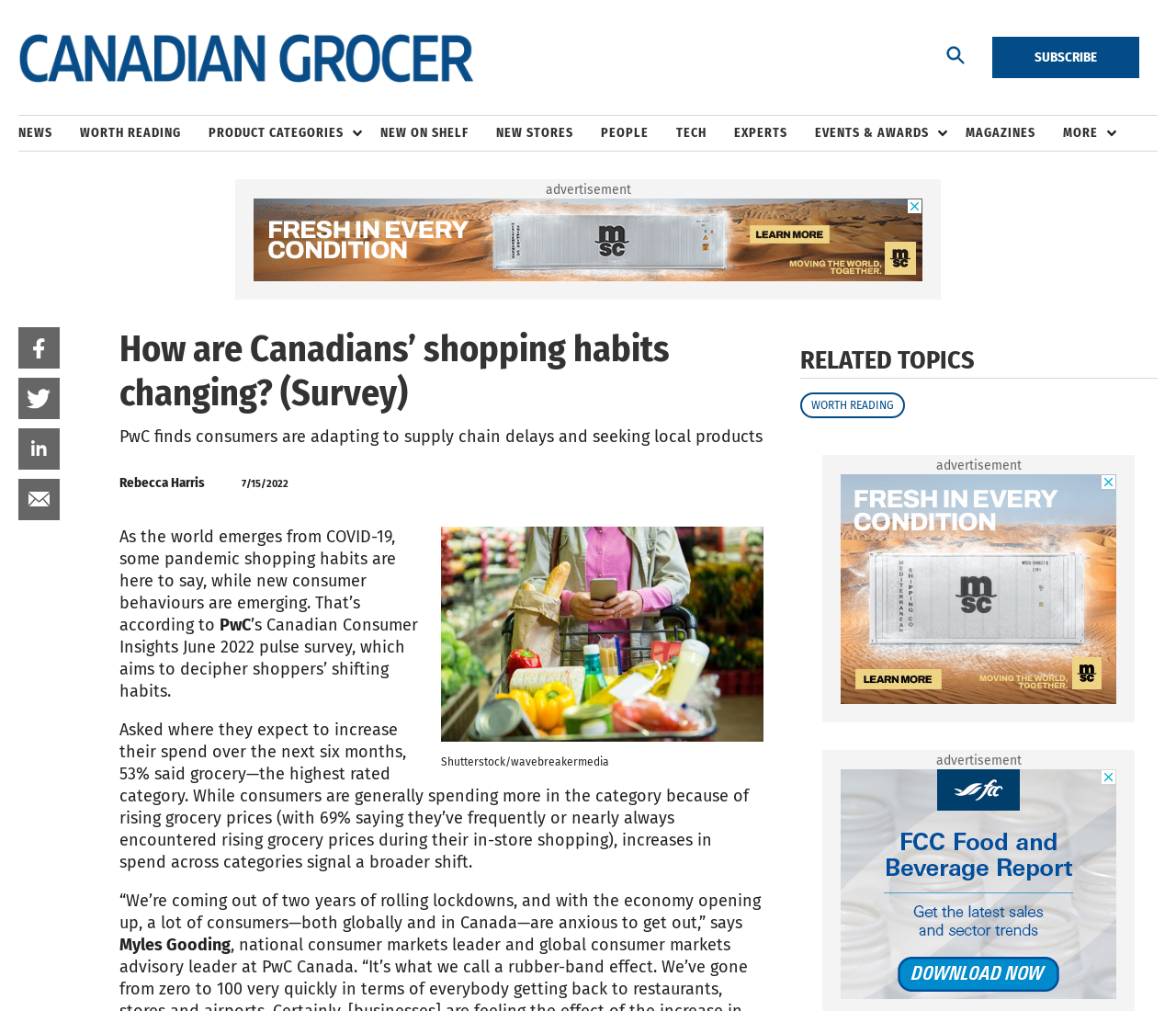What is the name of the author of the article?
Identify the answer in the screenshot and reply with a single word or phrase.

Rebecca Harris